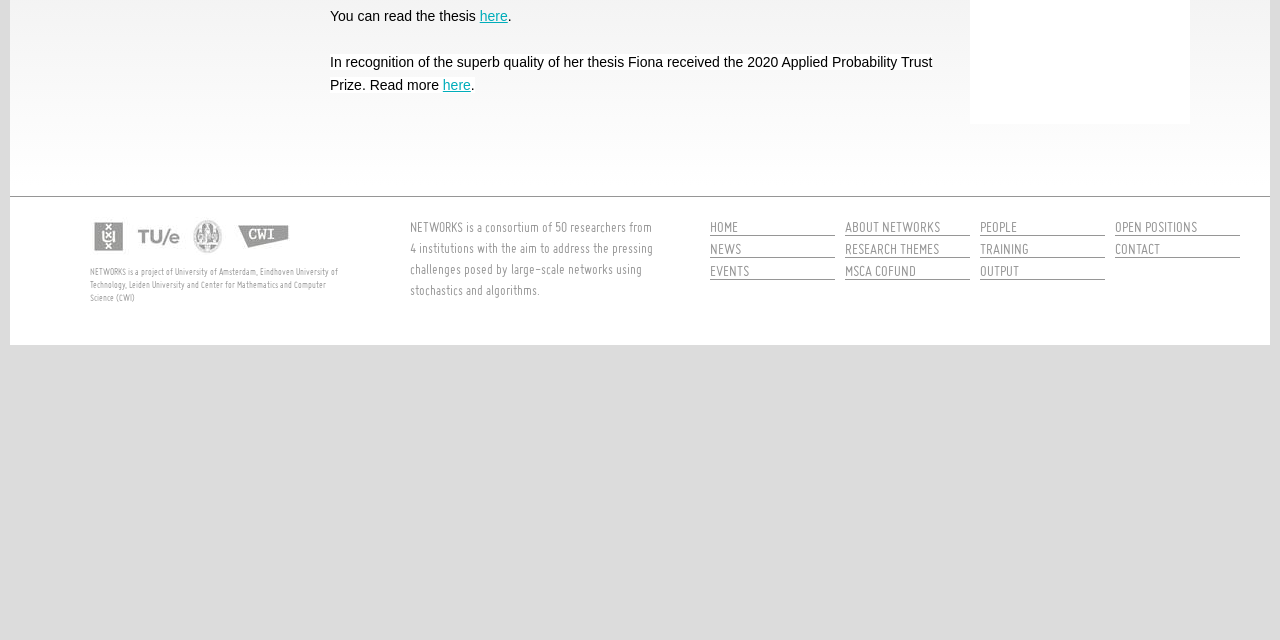Determine the bounding box coordinates of the UI element that matches the following description: "Home". The coordinates should be four float numbers between 0 and 1 in the format [left, top, right, bottom].

None